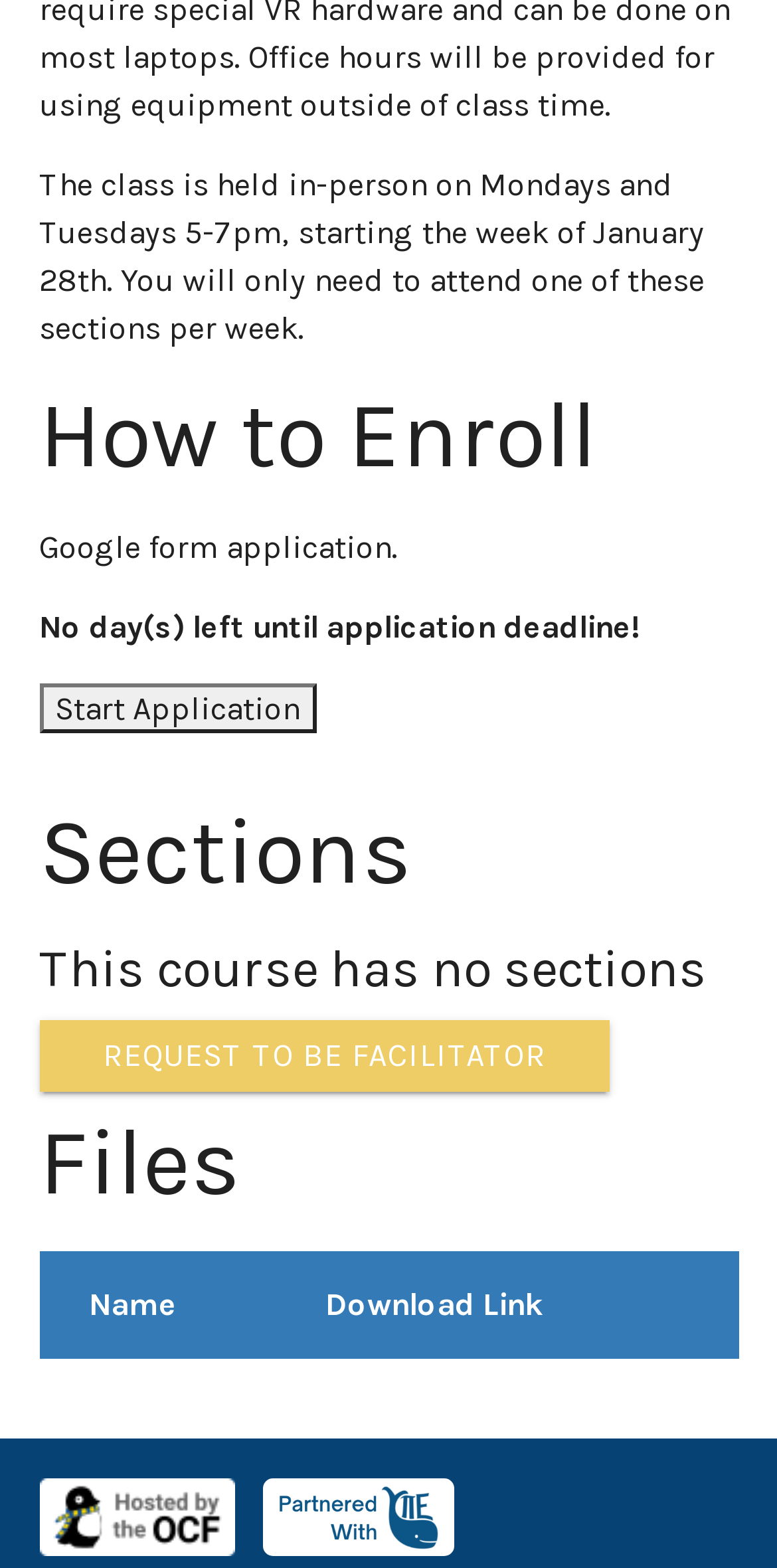Analyze the image and deliver a detailed answer to the question: What is the deadline for the application?

The question asks about the deadline for the application. From the StaticText element with ID 78, we can see that it says 'No day(s) left until application deadline!'. This implies that the deadline is today or has already passed, so the answer is 'No day(s) left'.